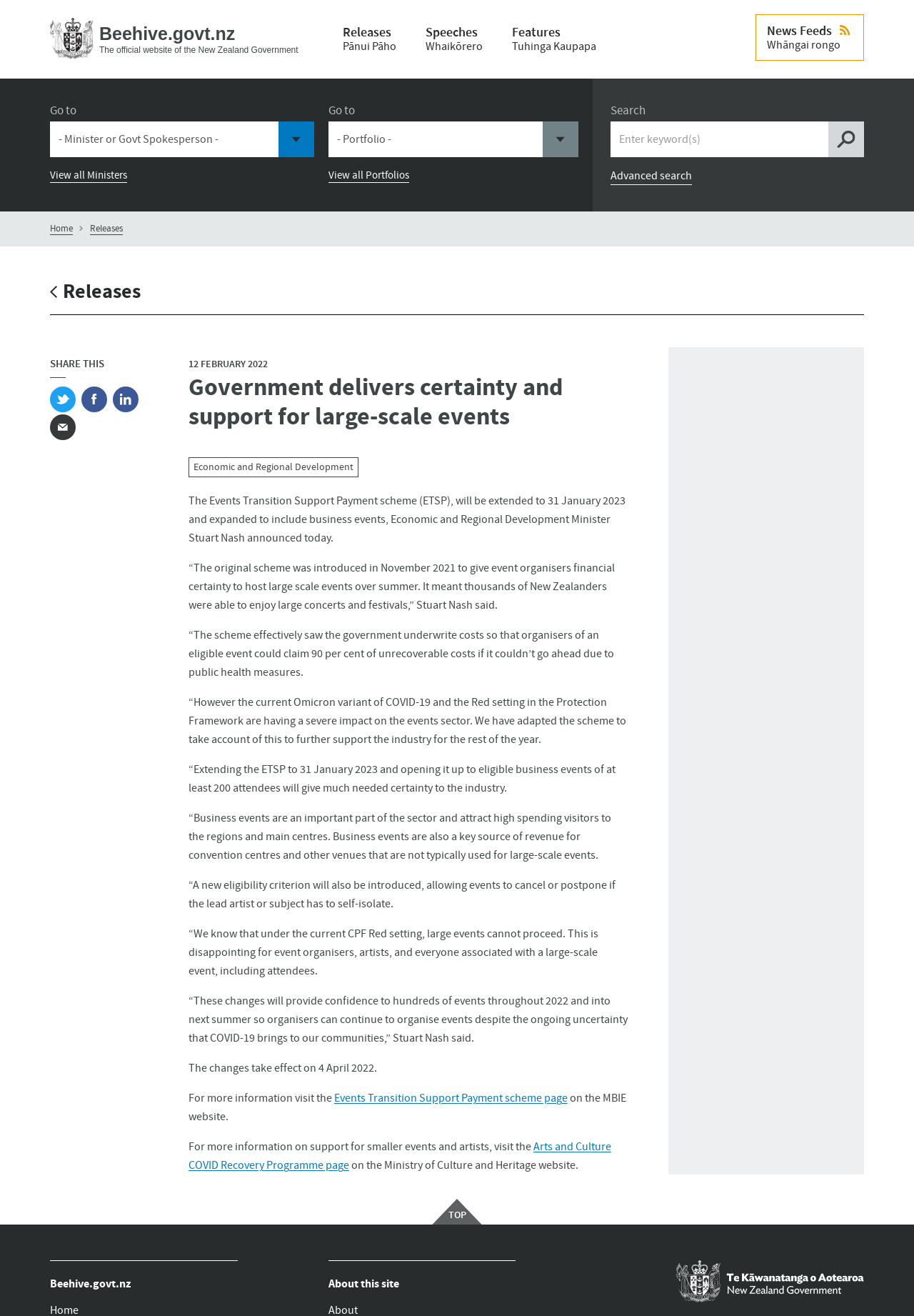Provide the bounding box coordinates for the UI element that is described as: "Advanced search".

[0.668, 0.128, 0.757, 0.141]